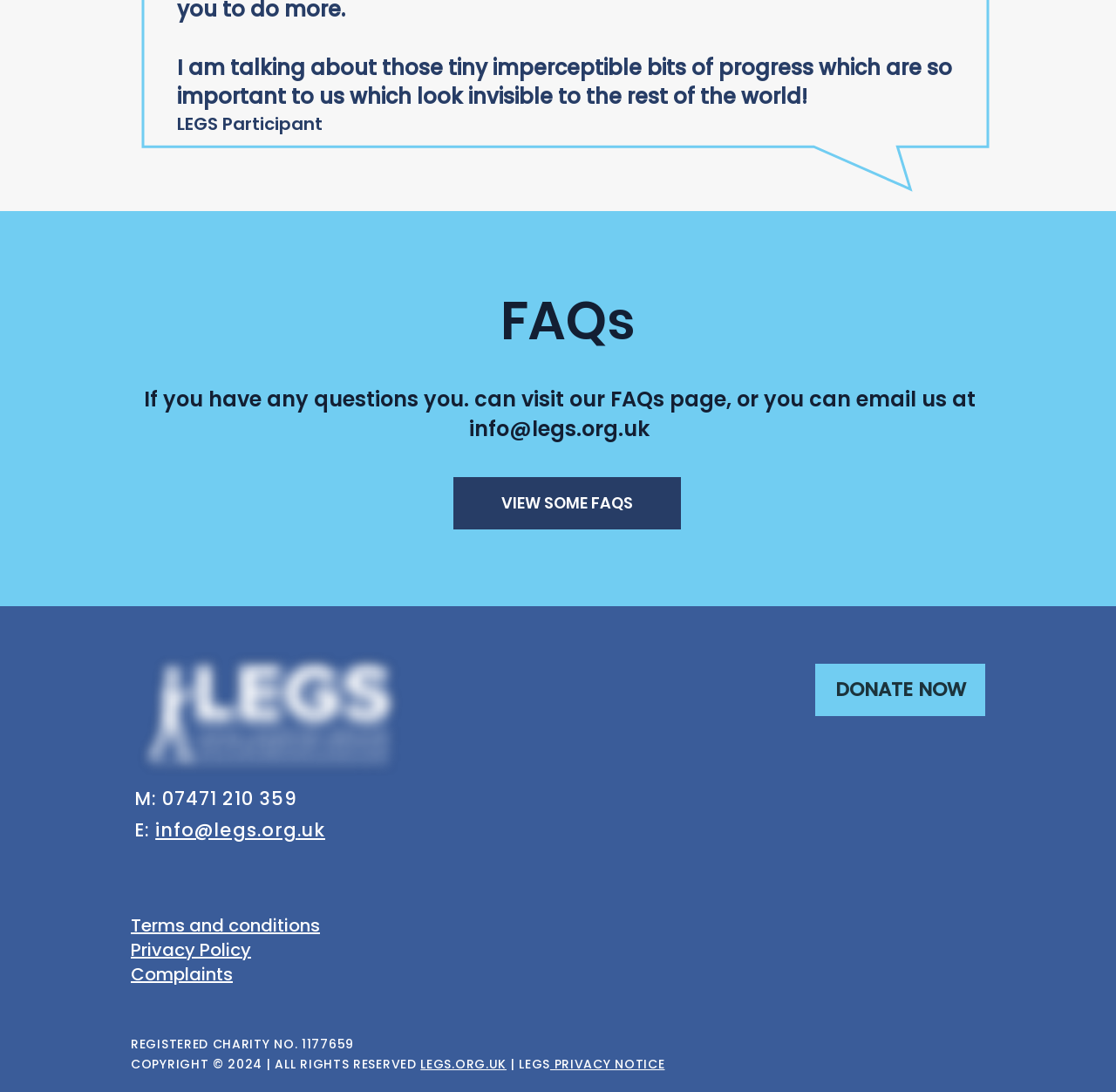Review the image closely and give a comprehensive answer to the question: What is the phone number to contact?

I found the phone number by looking at the heading 'M: 07471 210 359 E: info@legs.org.uk' and the link '07471 210 359' within it.